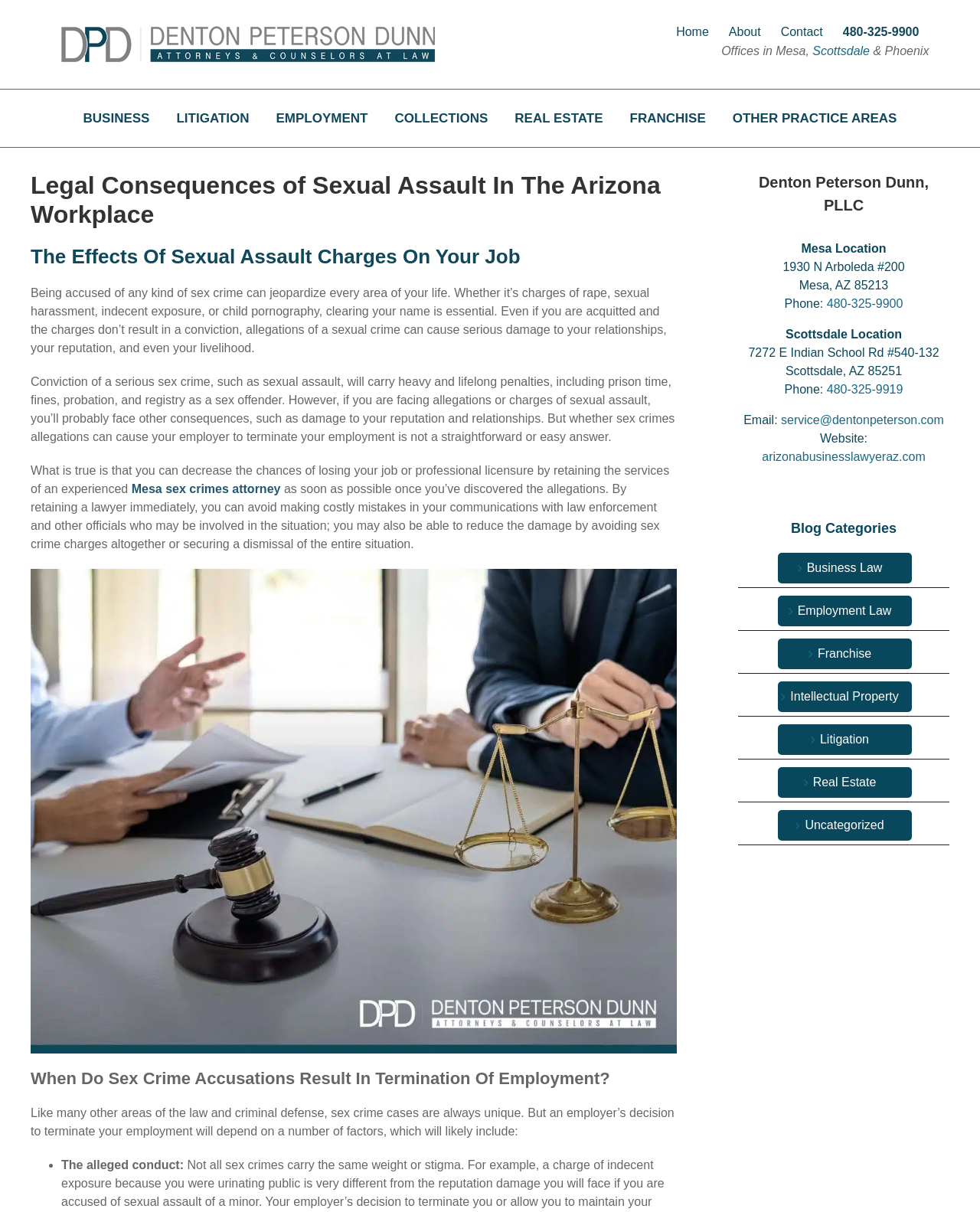Using the elements shown in the image, answer the question comprehensively: What is the name of the law firm?

I found the answer by looking at the logo and the text on the top left corner of the webpage, which says 'AZ Business Lawyers Denton Peterson Dunn, PLLC Logo'. This suggests that the law firm's name is Denton Peterson Dunn, PLLC.